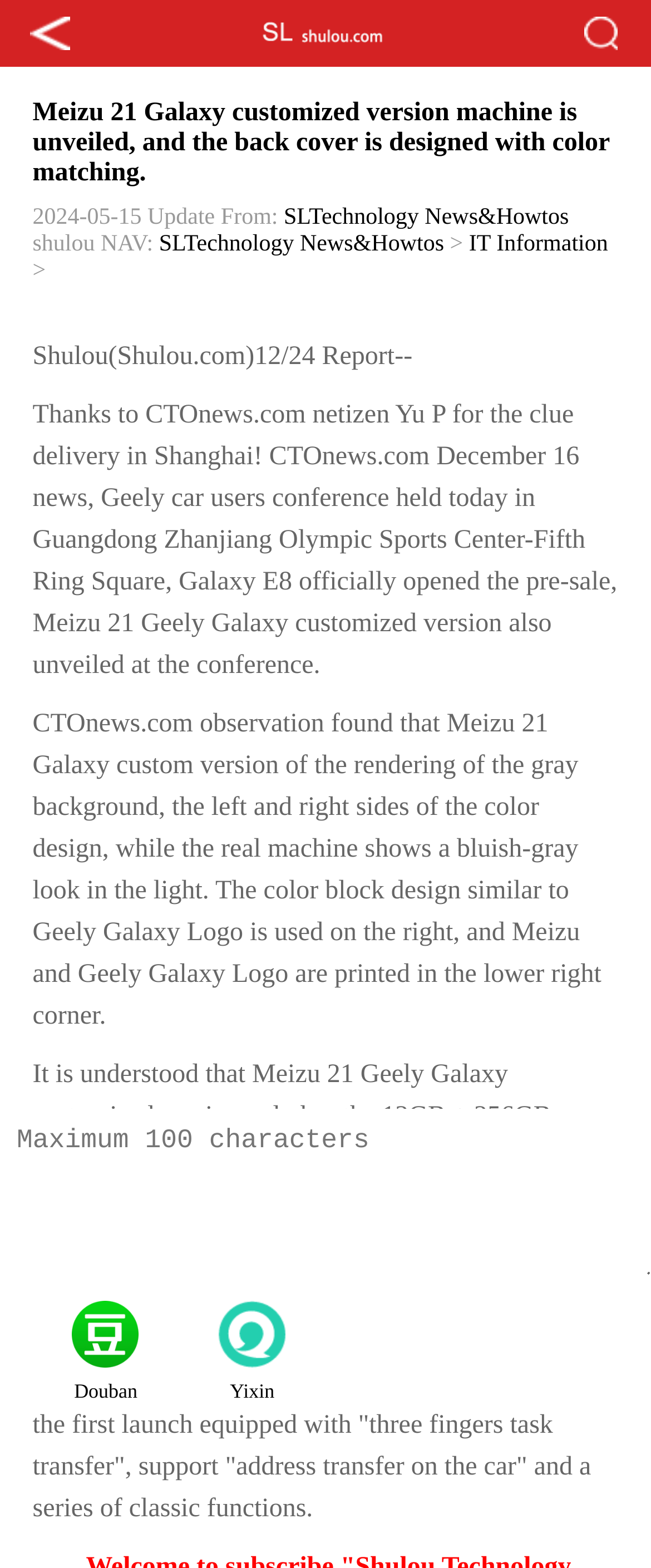Respond concisely with one word or phrase to the following query:
What is the brand of the customized version machine?

Meizu